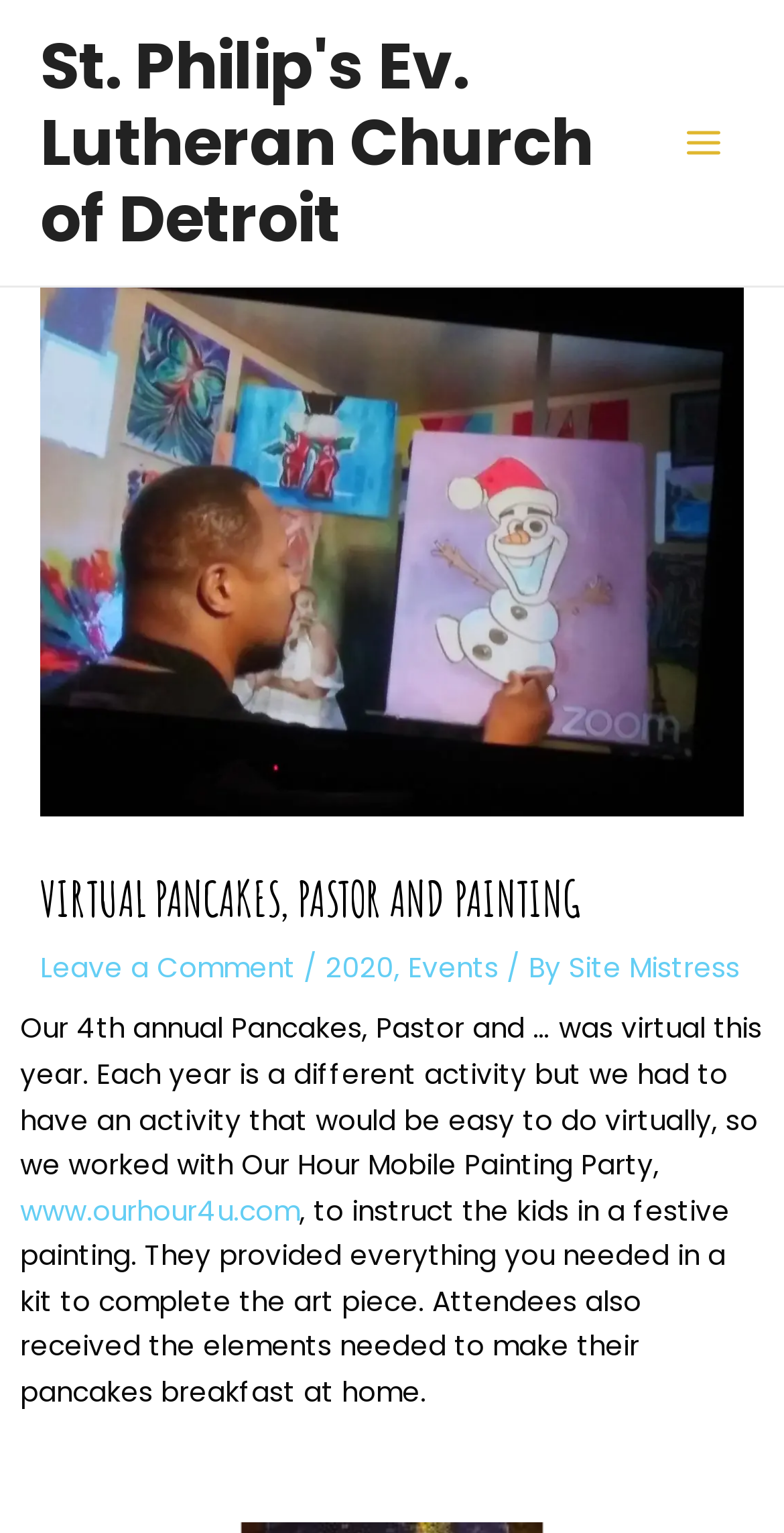Provide an in-depth caption for the webpage.

The webpage is about the 4th annual "Pancakes, Pastor and Painting" event held by St. Philip's Ev. Lutheran Church of Detroit. At the top left, there is a link to the church's website. On the top right, there is a button labeled "MAIN MENU" with an image beside it. 

Below the top section, there is a header area that spans the entire width of the page. Within this header, the title "VIRTUAL PANCAKES, PASTOR AND PAINTING" is prominently displayed. Underneath the title, there are links to "Leave a Comment", the date "2020", and the category "Events", separated by slashes. The author of the post, "Site Mistress", is also credited.

The main content of the page is a paragraph of text that describes the event. It explains that the event was held virtually and that the church worked with a mobile painting party company to provide a fun activity for the kids. The company provided a kit for the kids to complete a festive painting, and attendees also received the necessary ingredients to make pancakes at home. There is a link to the company's website, "www.ourhour4u.com", within the text.